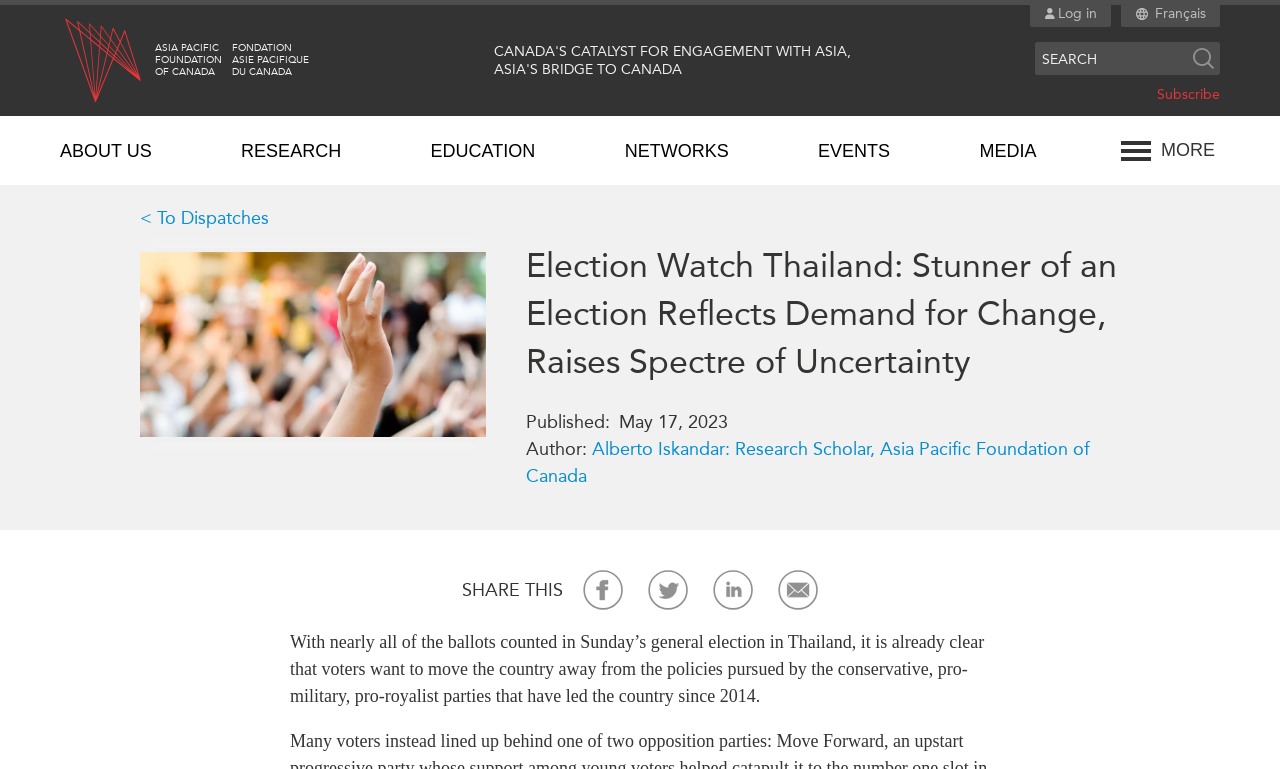Please specify the bounding box coordinates for the clickable region that will help you carry out the instruction: "Log in to the website".

[0.816, 0.0, 0.857, 0.035]